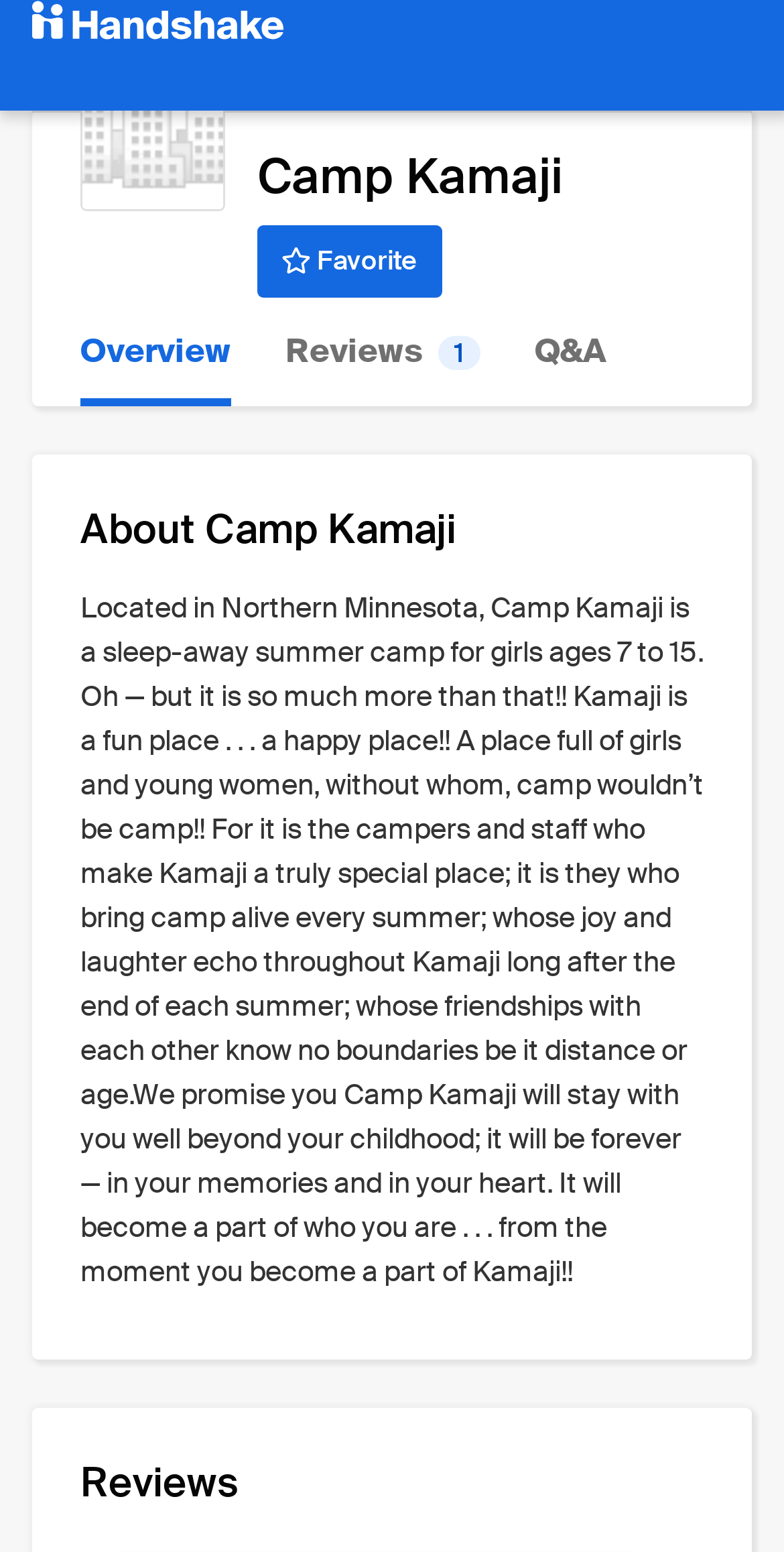What is the purpose of the 'Favorite' button? Examine the screenshot and reply using just one word or a brief phrase.

To favorite the camp